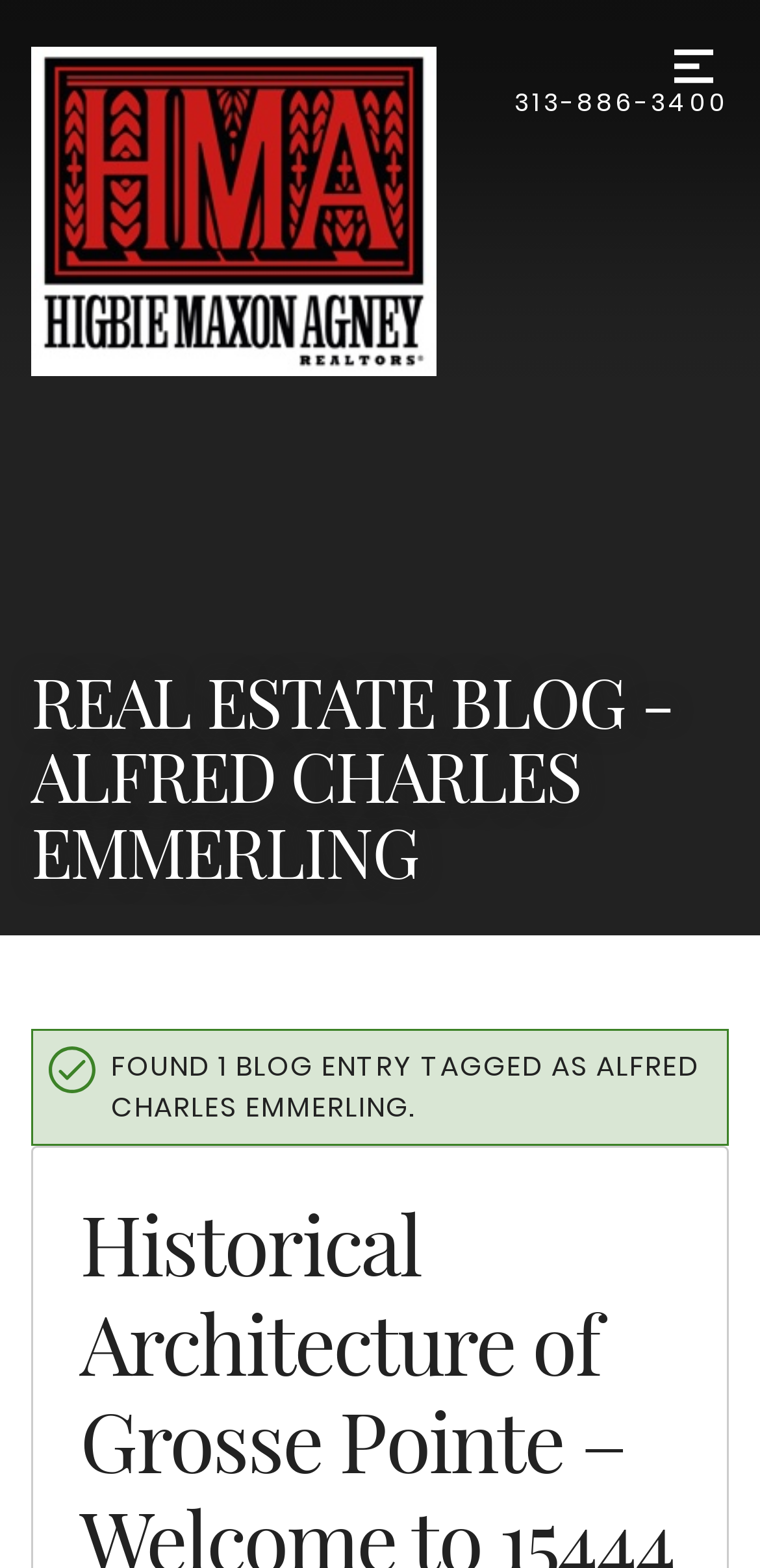Extract the bounding box coordinates of the UI element described: "313-886-3400". Provide the coordinates in the format [left, top, right, bottom] with values ranging from 0 to 1.

[0.677, 0.055, 0.959, 0.077]